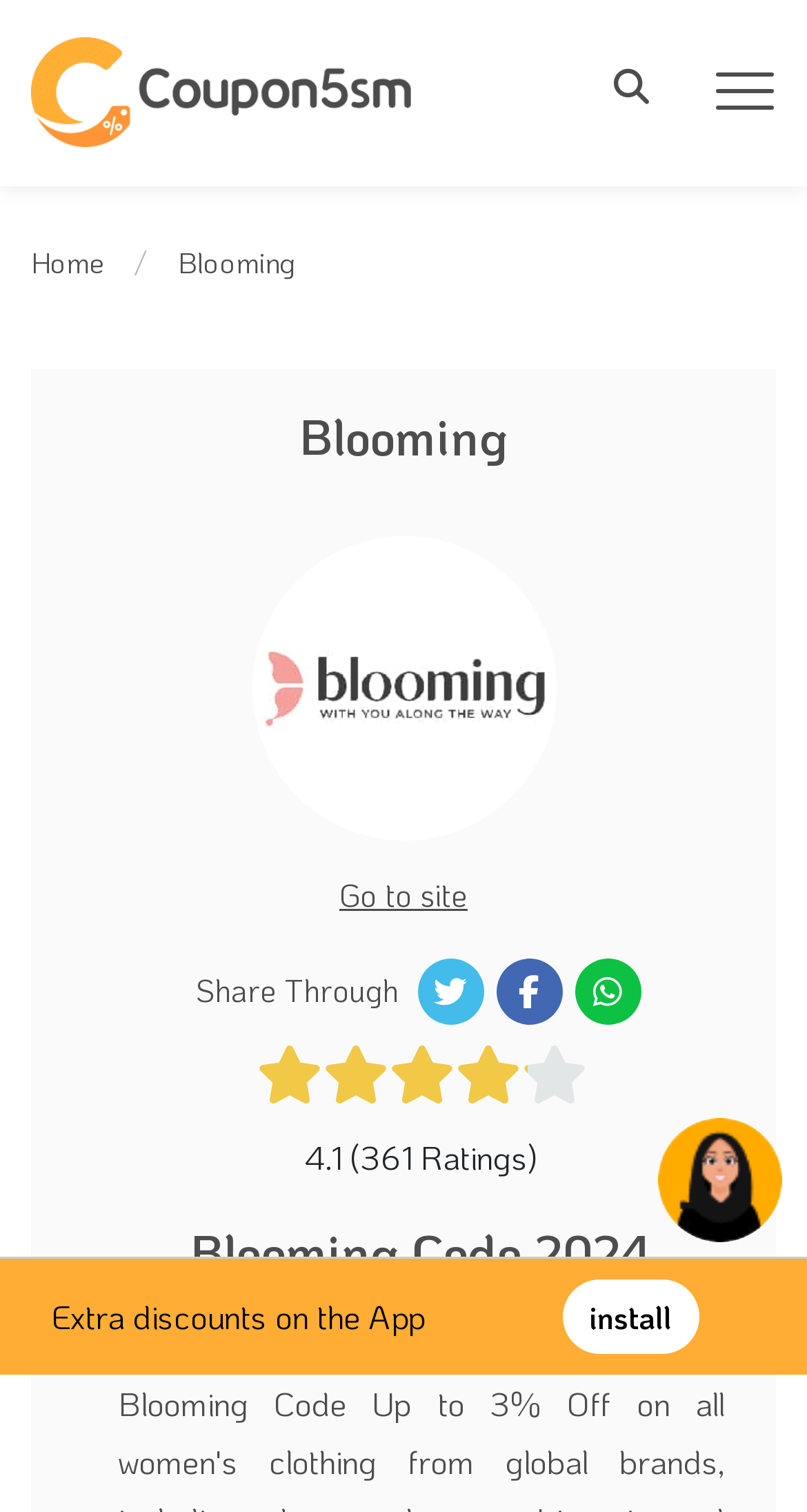Predict the bounding box coordinates of the area that should be clicked to accomplish the following instruction: "Install the app". The bounding box coordinates should consist of four float numbers between 0 and 1, i.e., [left, top, right, bottom].

[0.697, 0.846, 0.866, 0.895]